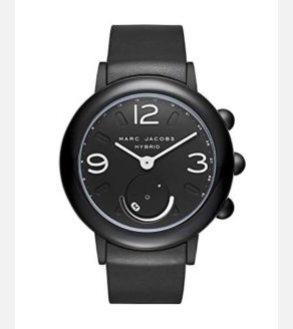Answer briefly with one word or phrase:
Is the watch suitable for formal occasions?

Yes